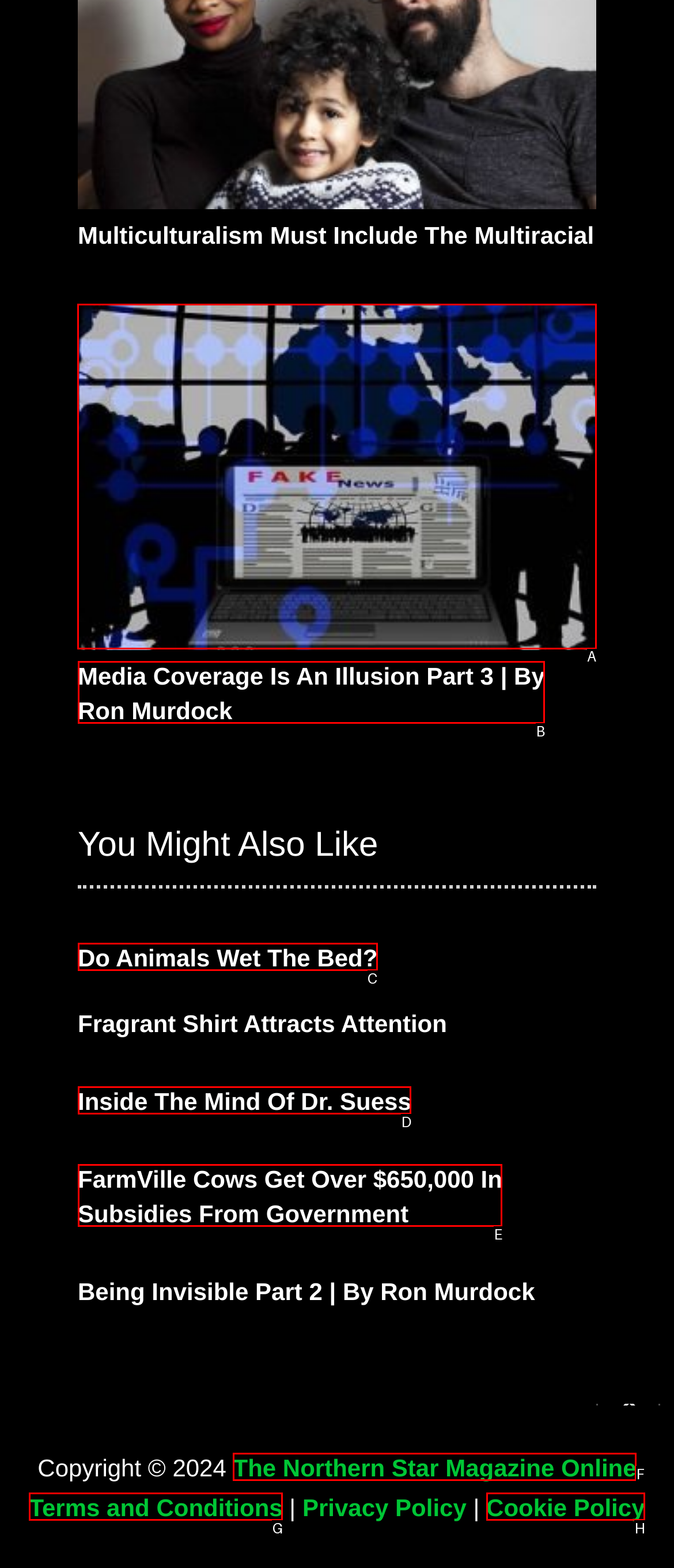Tell me which one HTML element I should click to complete the following instruction: View the image 'Media Coverage Is An Illusion Part 3 | By Ron Murdock'
Answer with the option's letter from the given choices directly.

A